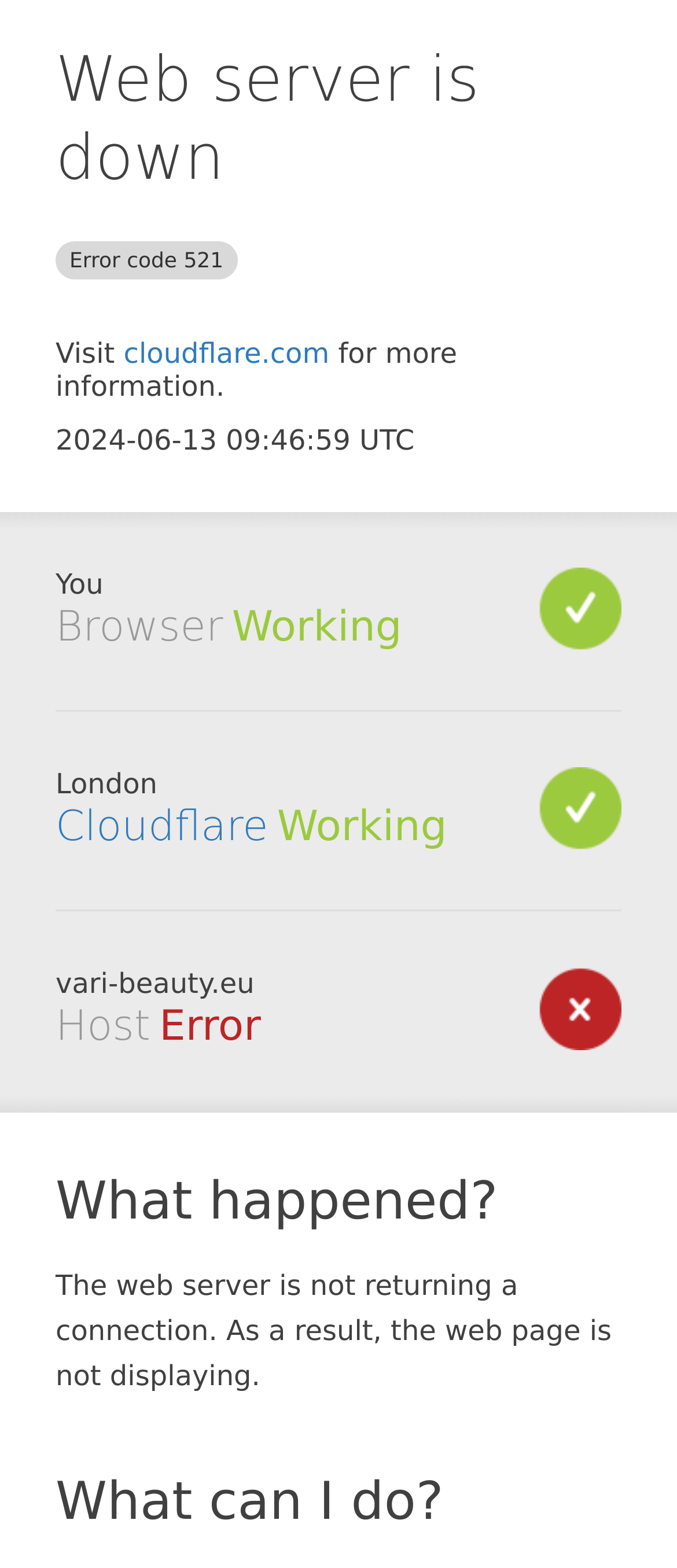Respond with a single word or phrase to the following question: What is the name of the website that is down?

vari-beauty.eu